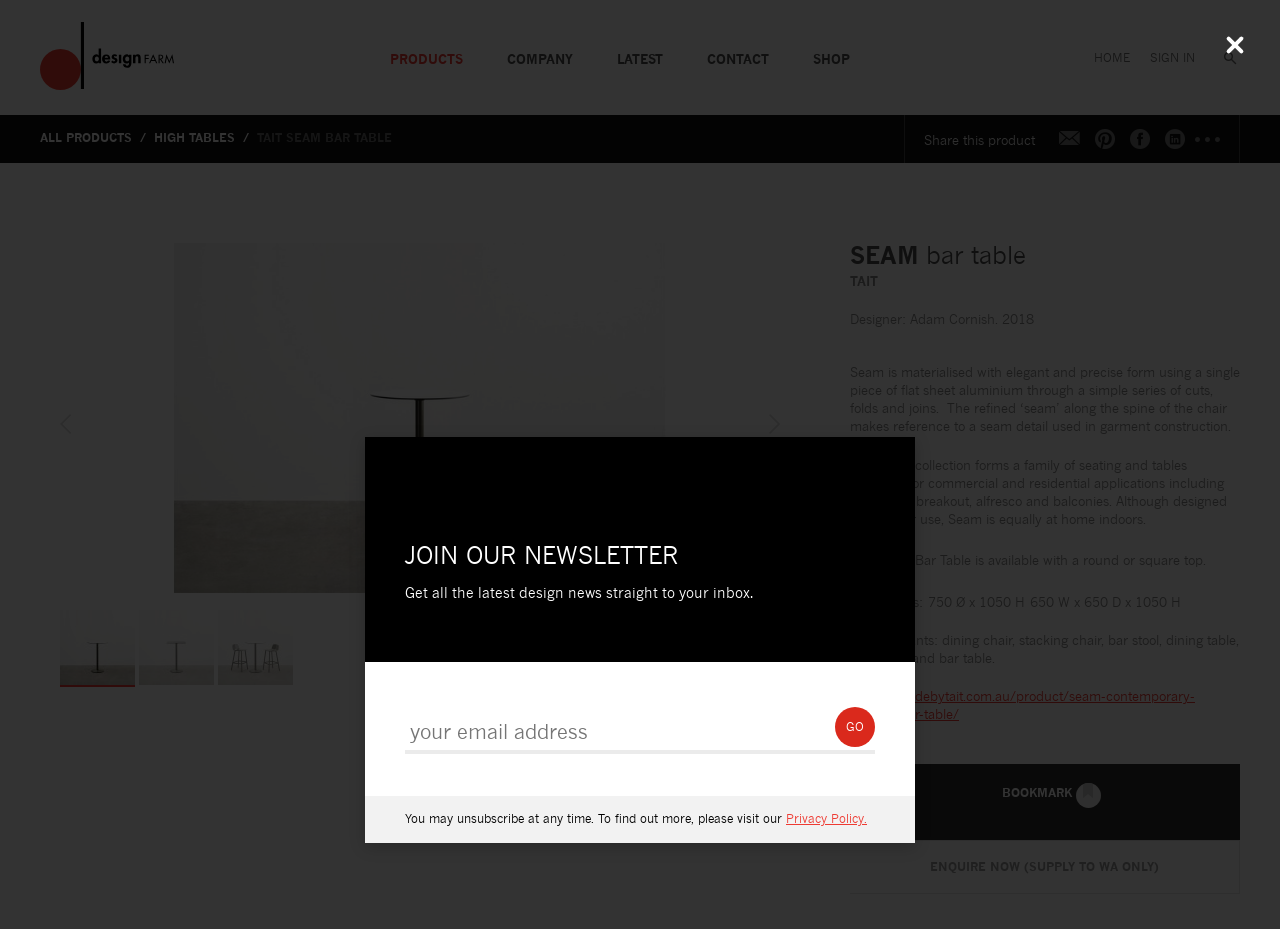Identify the bounding box coordinates of the area that should be clicked in order to complete the given instruction: "Click on the designFARM logo". The bounding box coordinates should be four float numbers between 0 and 1, i.e., [left, top, right, bottom].

[0.031, 0.024, 0.137, 0.097]